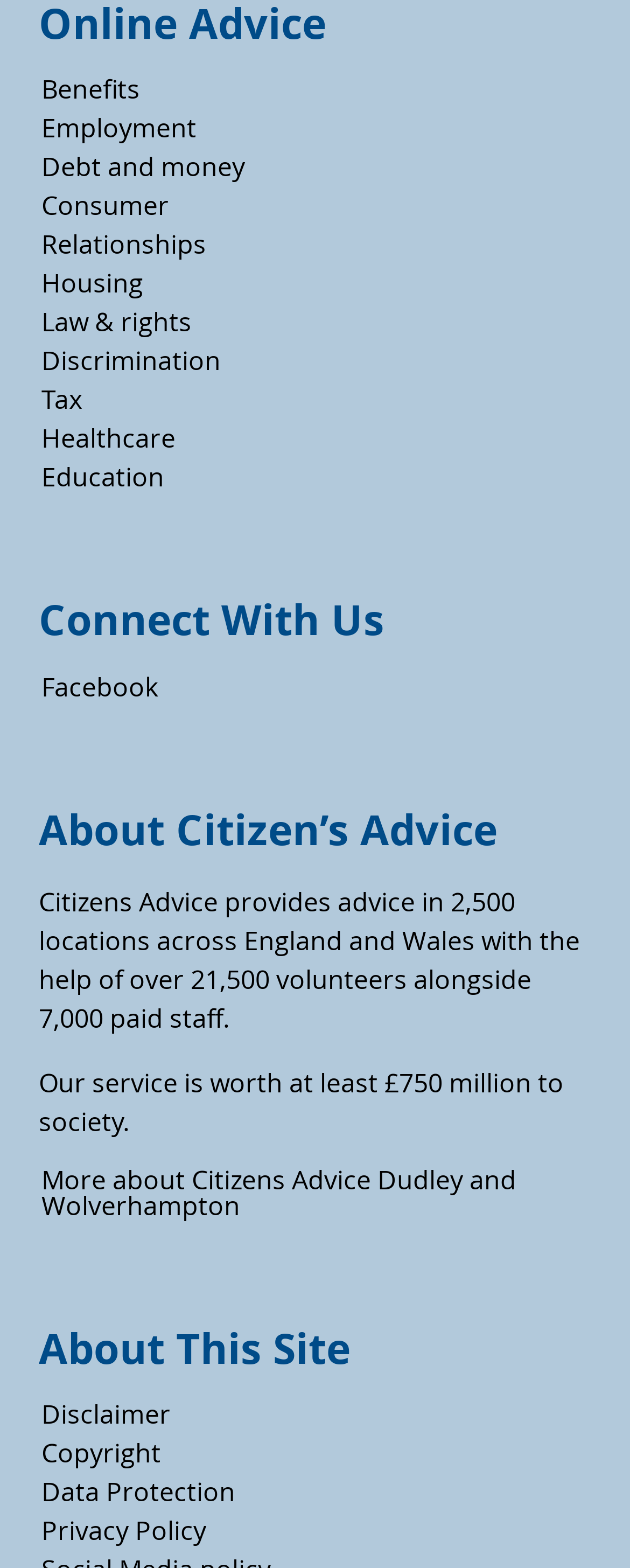Determine the bounding box coordinates for the area you should click to complete the following instruction: "Click on Benefits".

[0.066, 0.046, 0.222, 0.068]